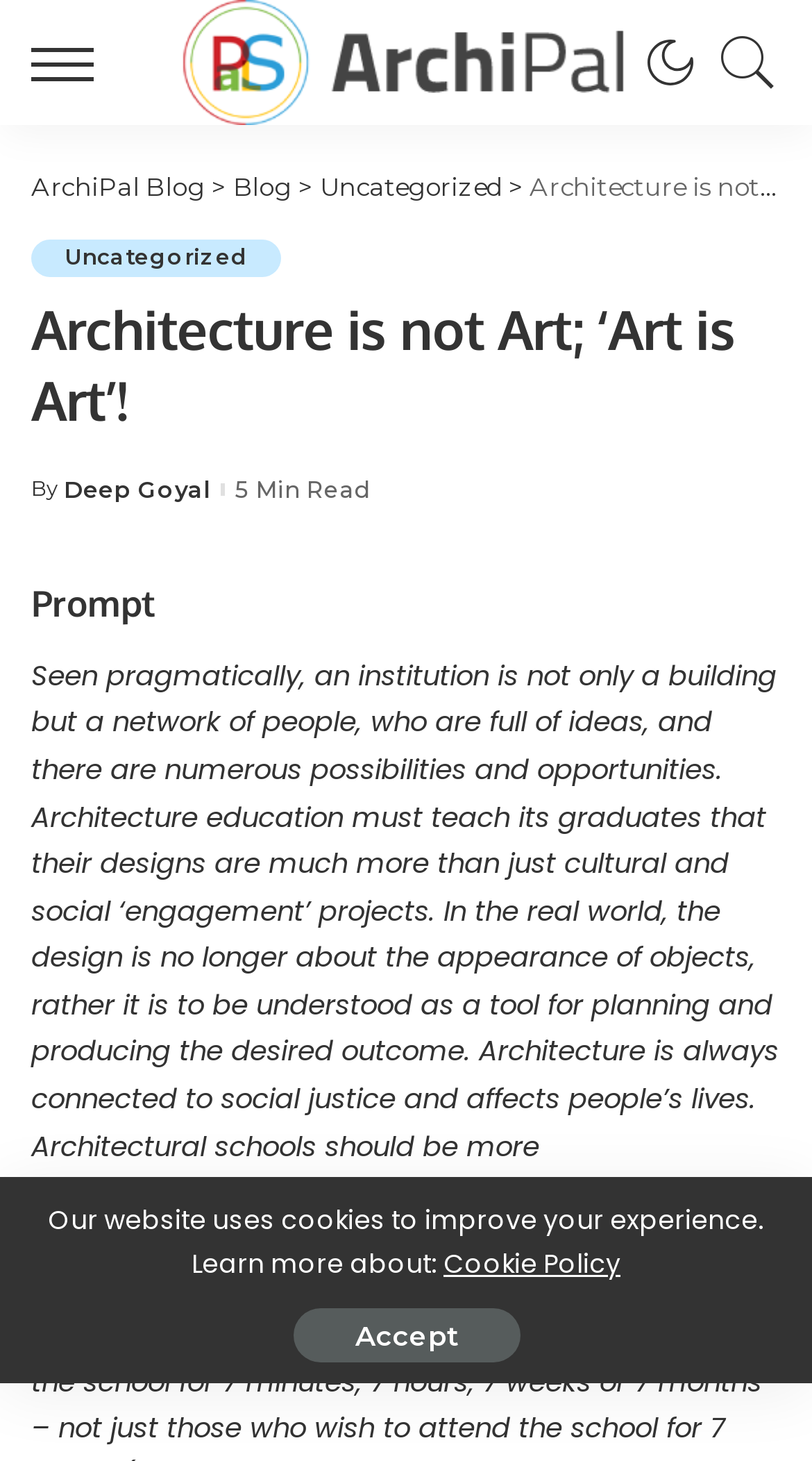Using the format (top-left x, top-left y, bottom-right x, bottom-right y), provide the bounding box coordinates for the described UI element. All values should be floating point numbers between 0 and 1: Uncategorized

[0.394, 0.117, 0.617, 0.138]